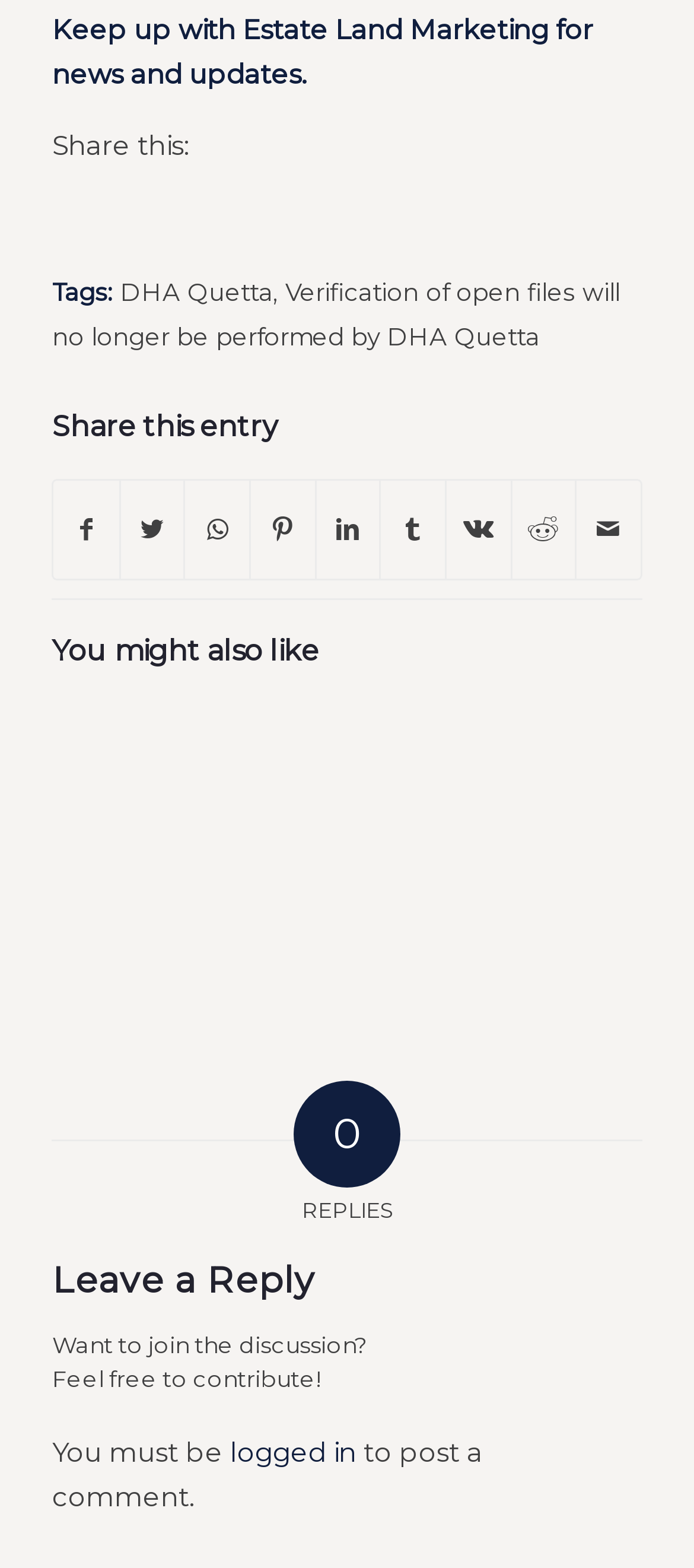Locate the bounding box coordinates of the element to click to perform the following action: 'Read more about DHA Quetta'. The coordinates should be given as four float values between 0 and 1, in the form of [left, top, right, bottom].

[0.172, 0.177, 0.393, 0.195]